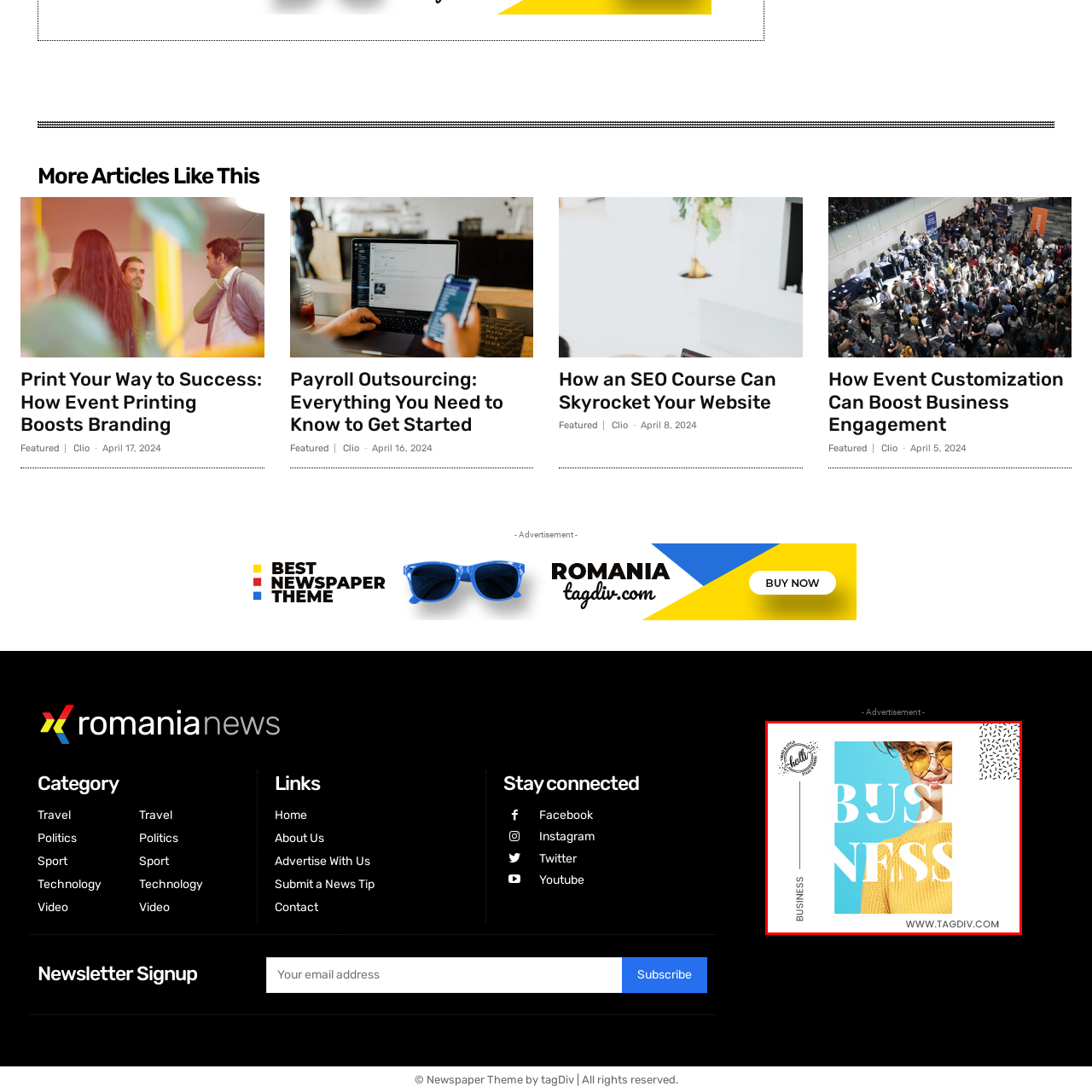What is the theme of the image? Observe the image within the red bounding box and give a one-word or short-phrase answer.

Business